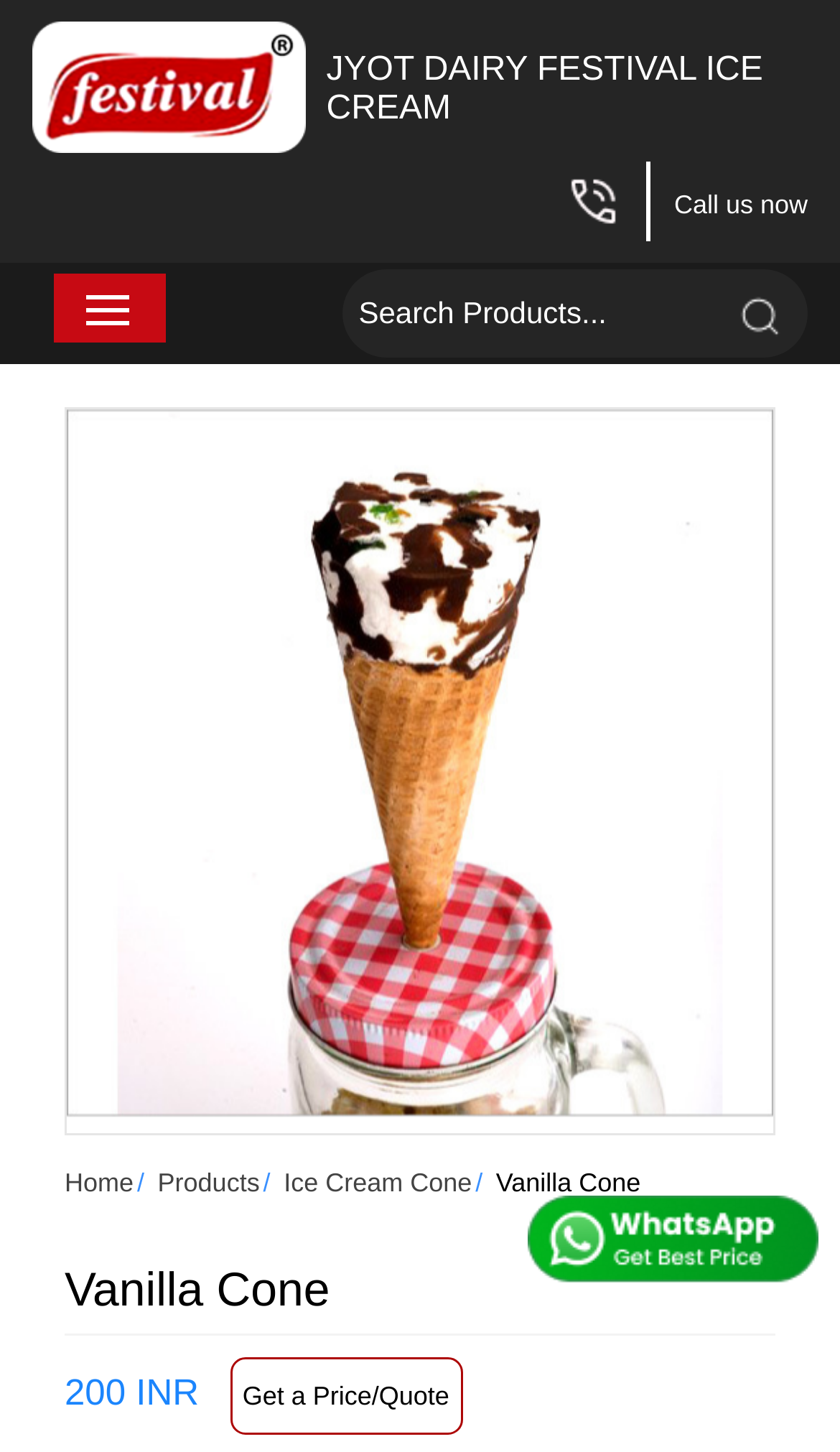What is the company name?
Make sure to answer the question with a detailed and comprehensive explanation.

The company name can be found in the top-left corner of the webpage, where it is written as a link and also accompanied by an image with the same name.